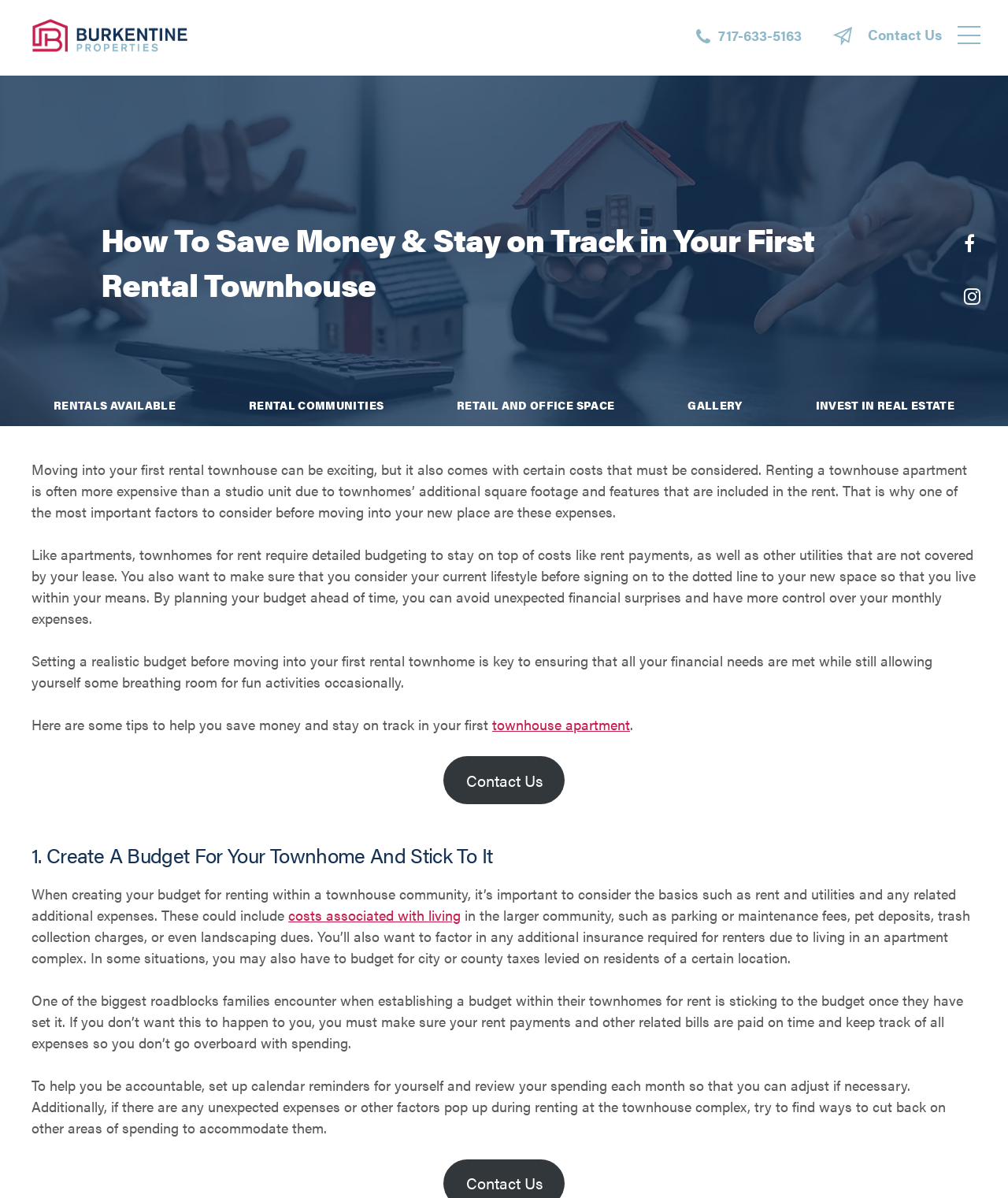What is the first step to save money and stay on track in a rental townhouse?
Based on the visual content, answer with a single word or a brief phrase.

Create a budget